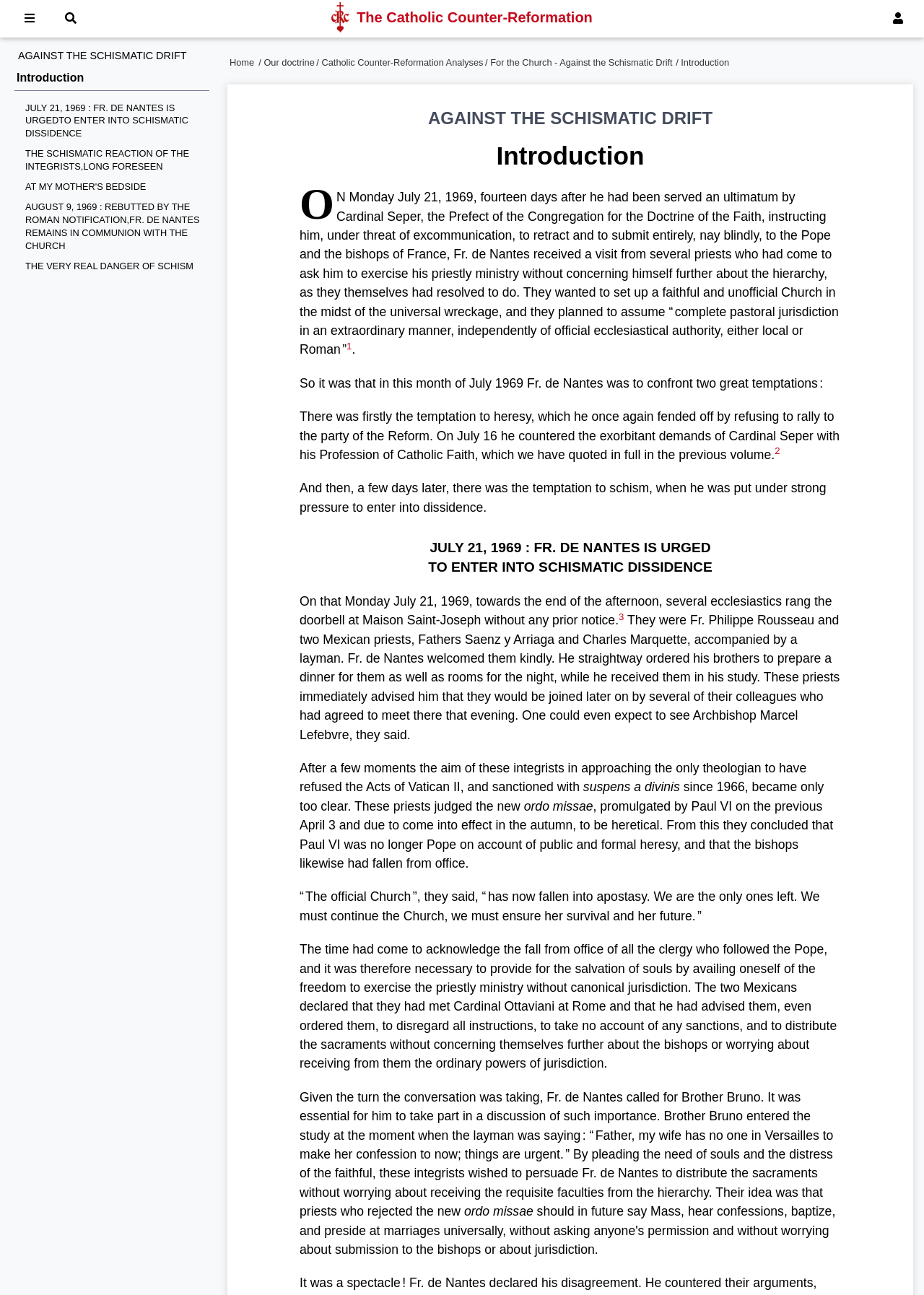Pinpoint the bounding box coordinates for the area that should be clicked to perform the following instruction: "Click the link to go to the home page".

[0.248, 0.044, 0.275, 0.052]